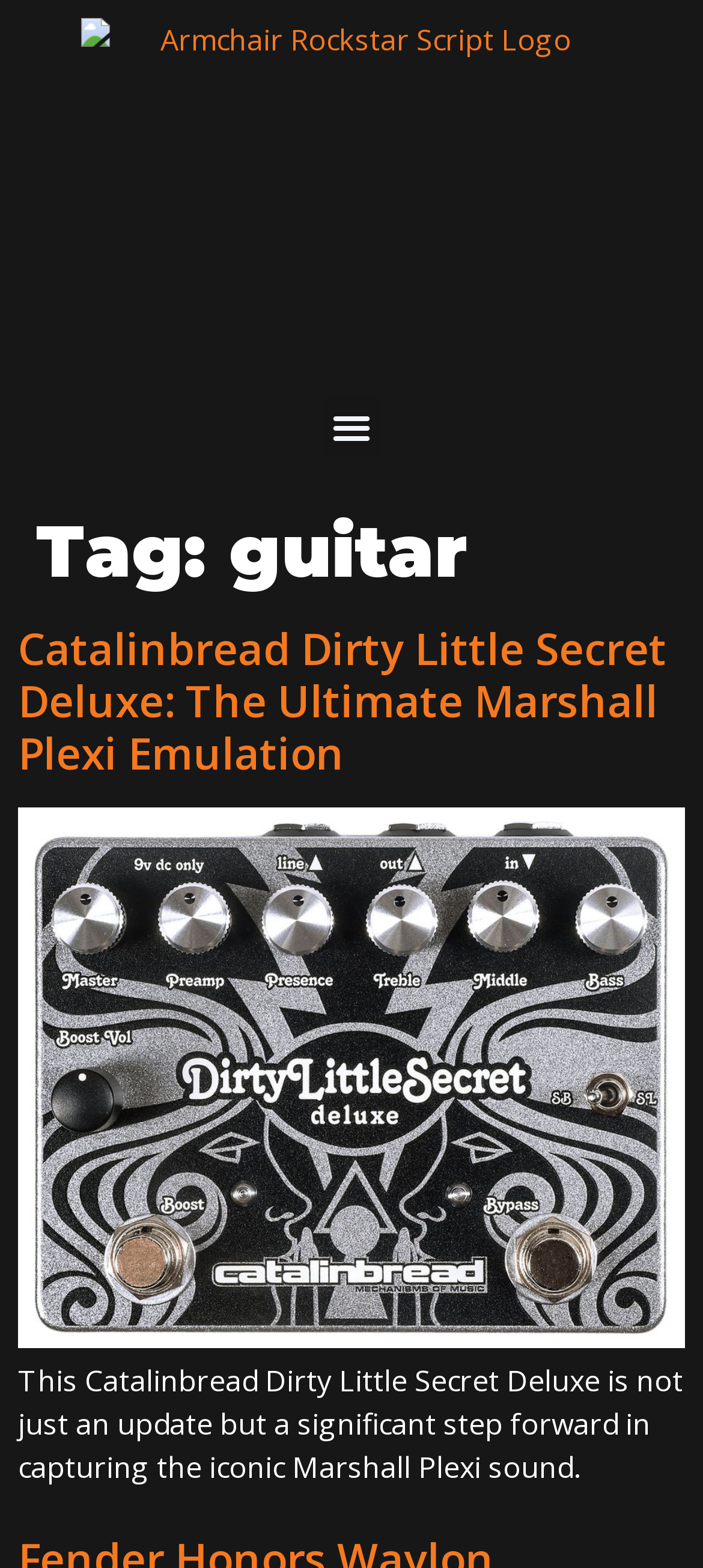What is the name of the guitar pedal?
Using the image as a reference, answer with just one word or a short phrase.

Catalinbread Dirty Little Secret Deluxe